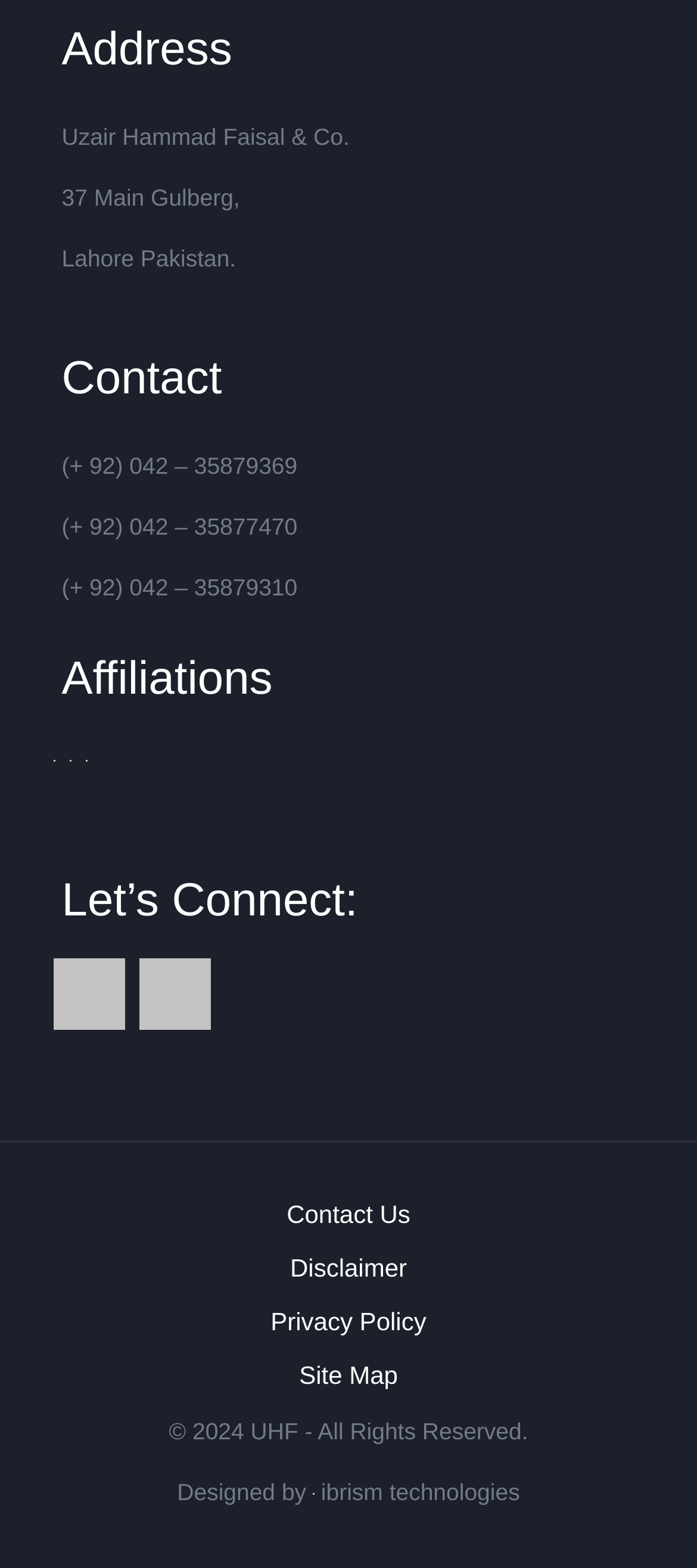What is the city of the company's location?
Use the image to answer the question with a single word or phrase.

Lahore